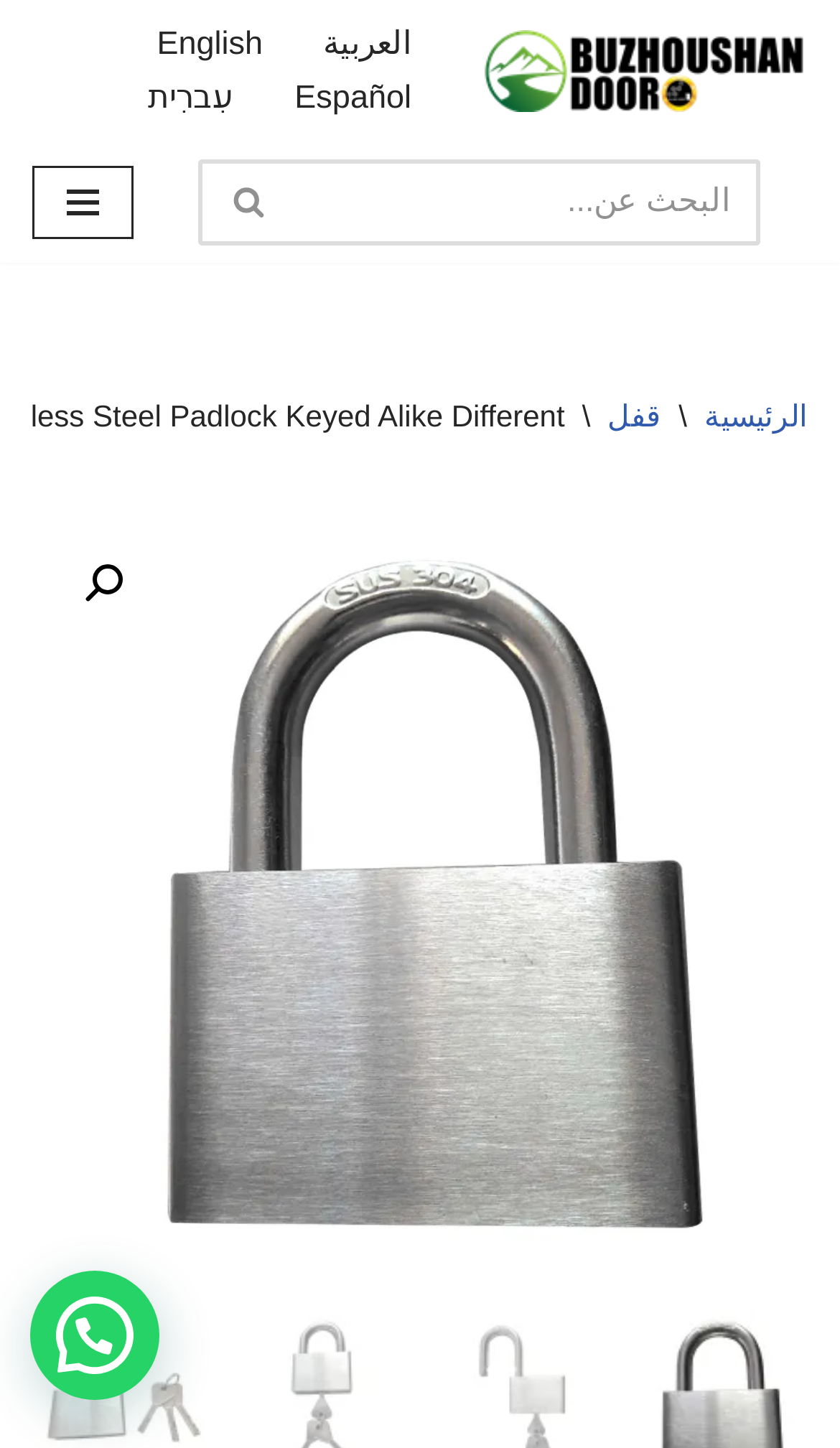Reply to the question below using a single word or brief phrase:
What is the language switcher for?

Language selection